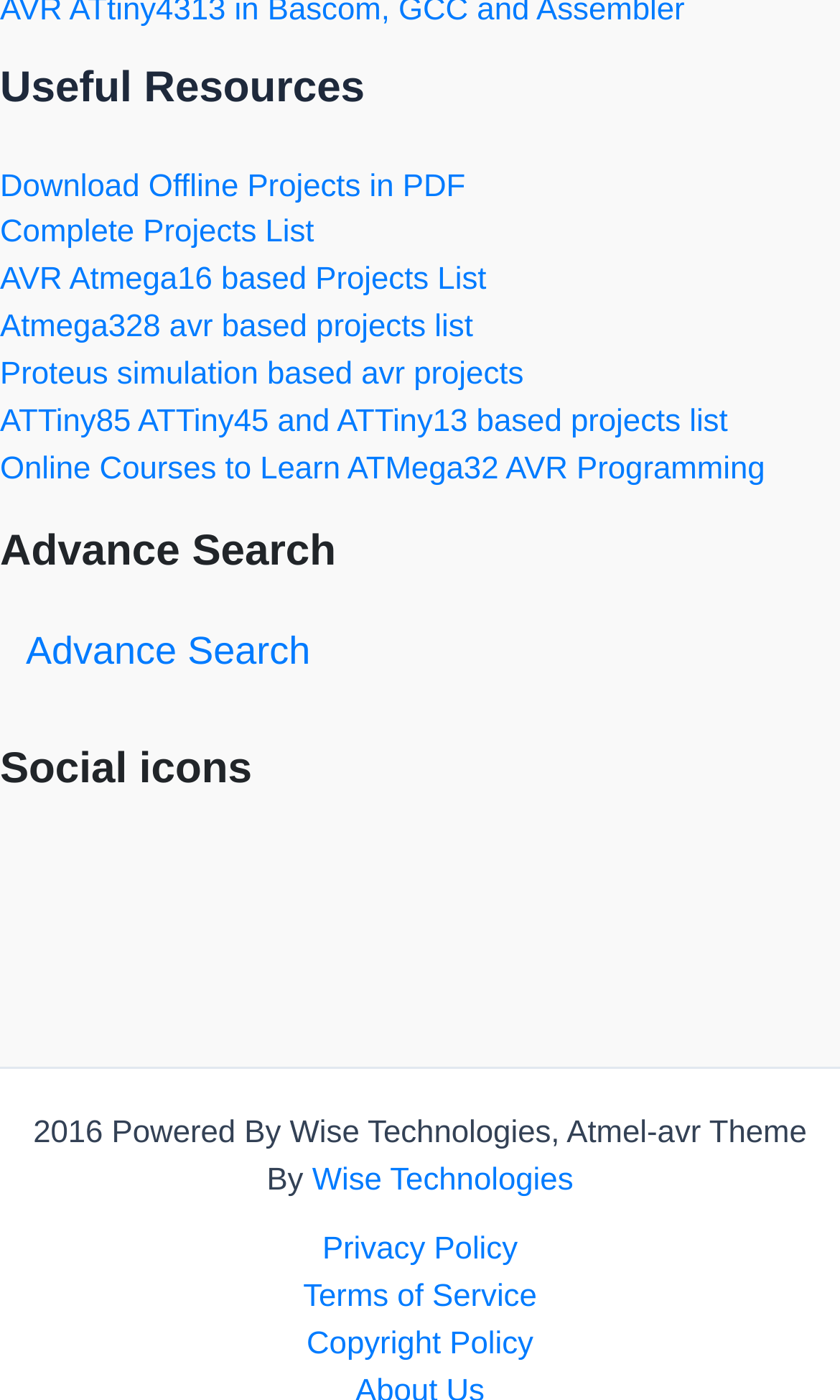Determine the coordinates of the bounding box for the clickable area needed to execute this instruction: "View Complete Projects List".

[0.0, 0.155, 0.374, 0.179]